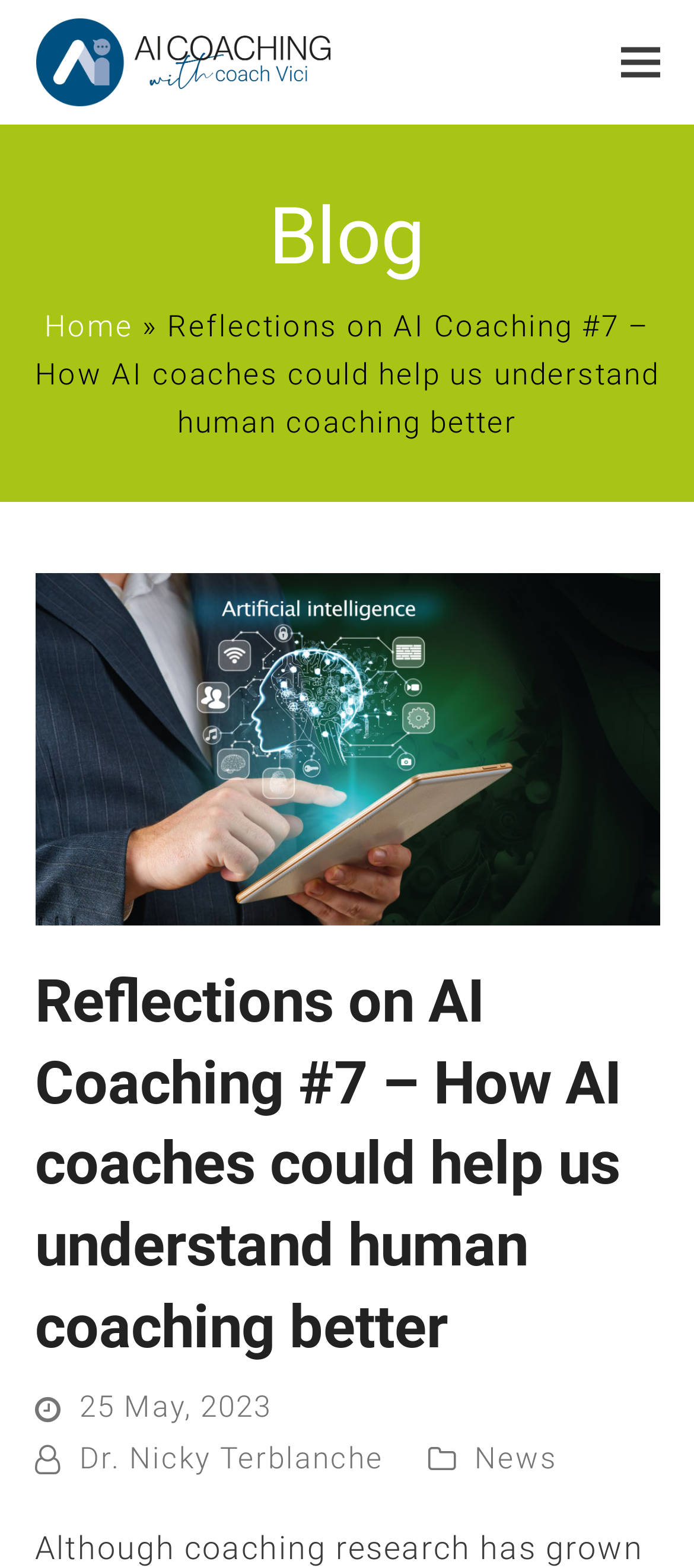Can you look at the image and give a comprehensive answer to the question:
What is the name of the blog?

The name of the blog can be found in the top-left corner of the webpage, where it says 'Coach VICI' in a link format.